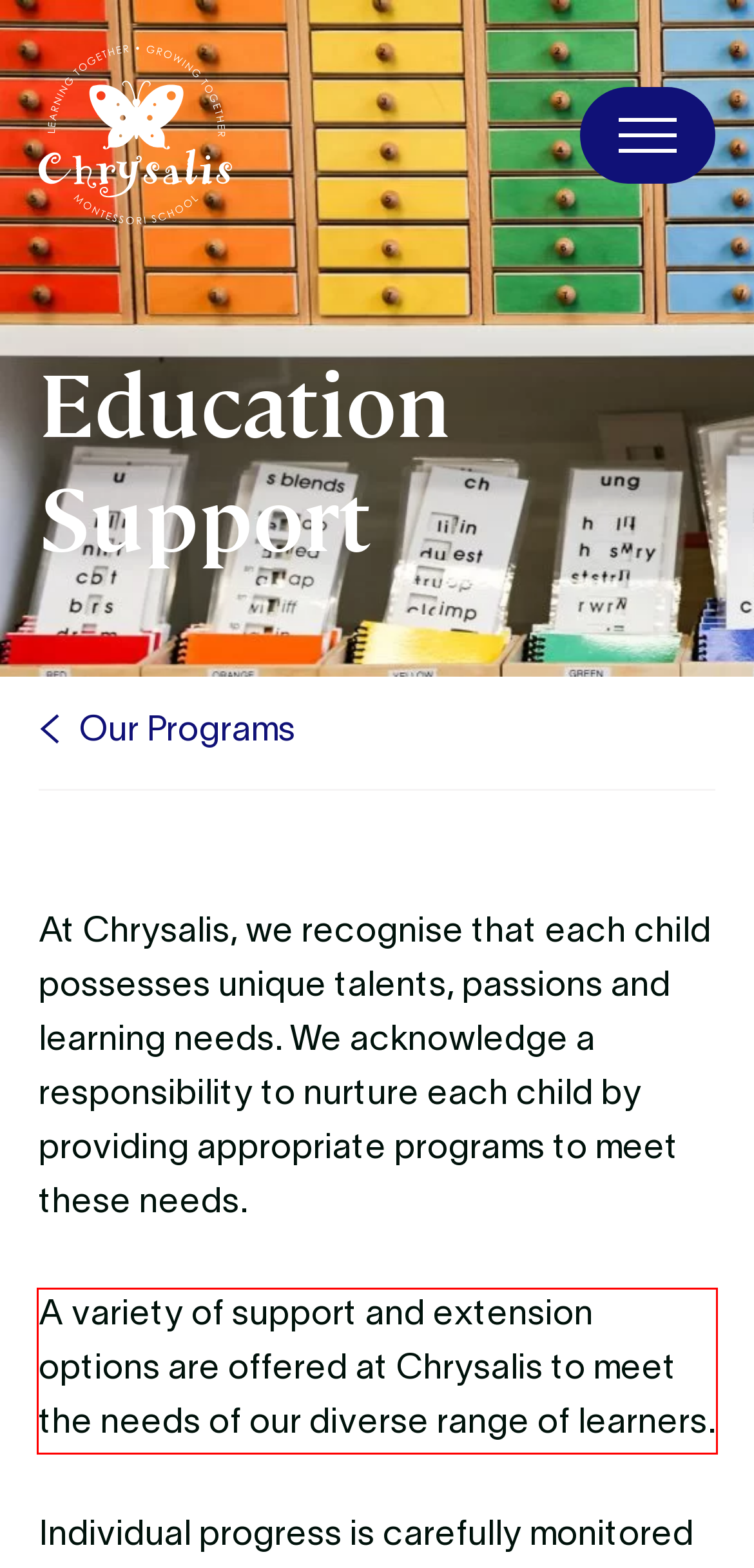Examine the webpage screenshot, find the red bounding box, and extract the text content within this marked area.

A variety of support and extension options are offered at Chrysalis to meet the needs of our diverse range of learners.